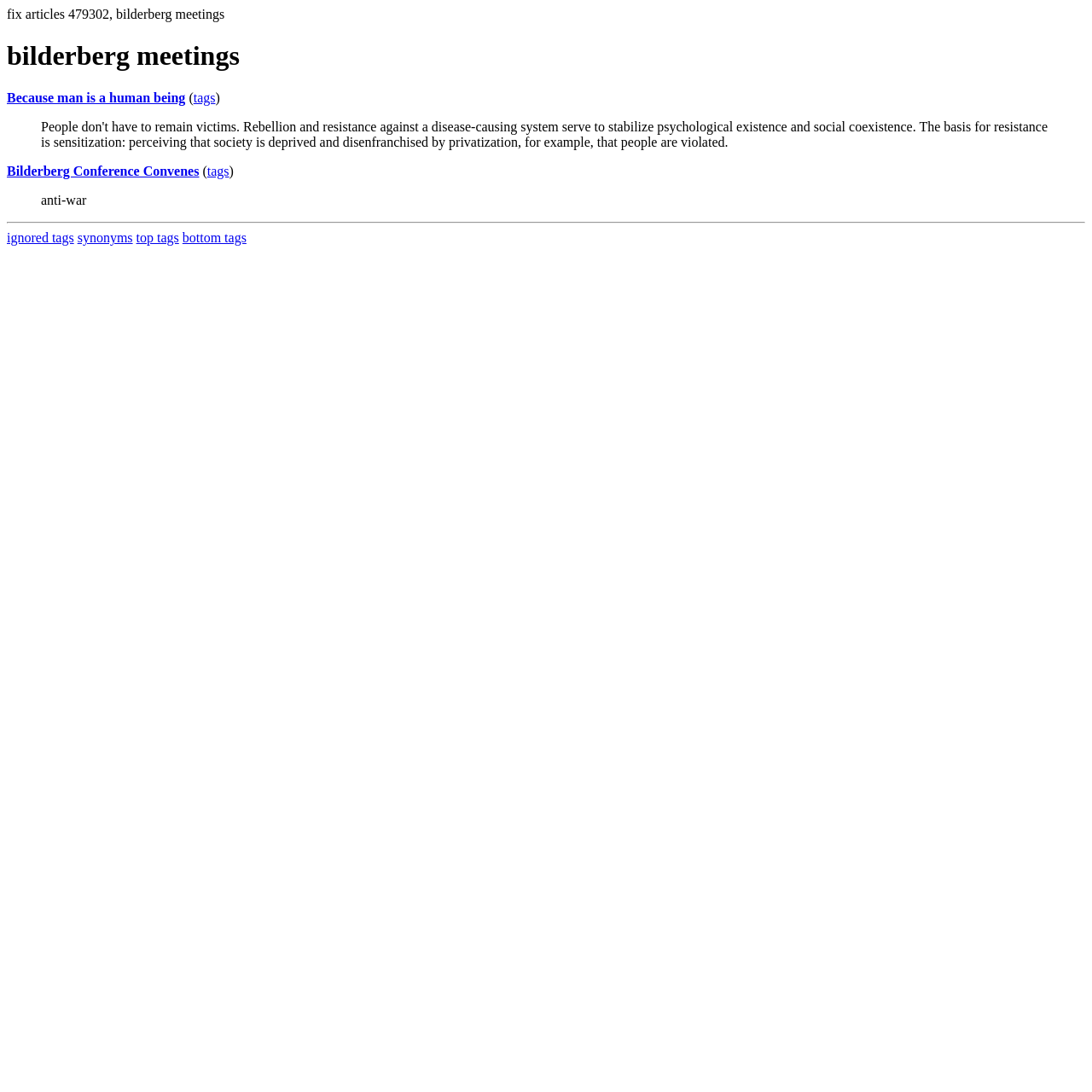What is the purpose of the separator element?
Give a detailed response to the question by analyzing the screenshot.

The separator element is a horizontal separator located at [0.006, 0.203, 0.994, 0.205] and is used to separate the content on the webpage into different sections.